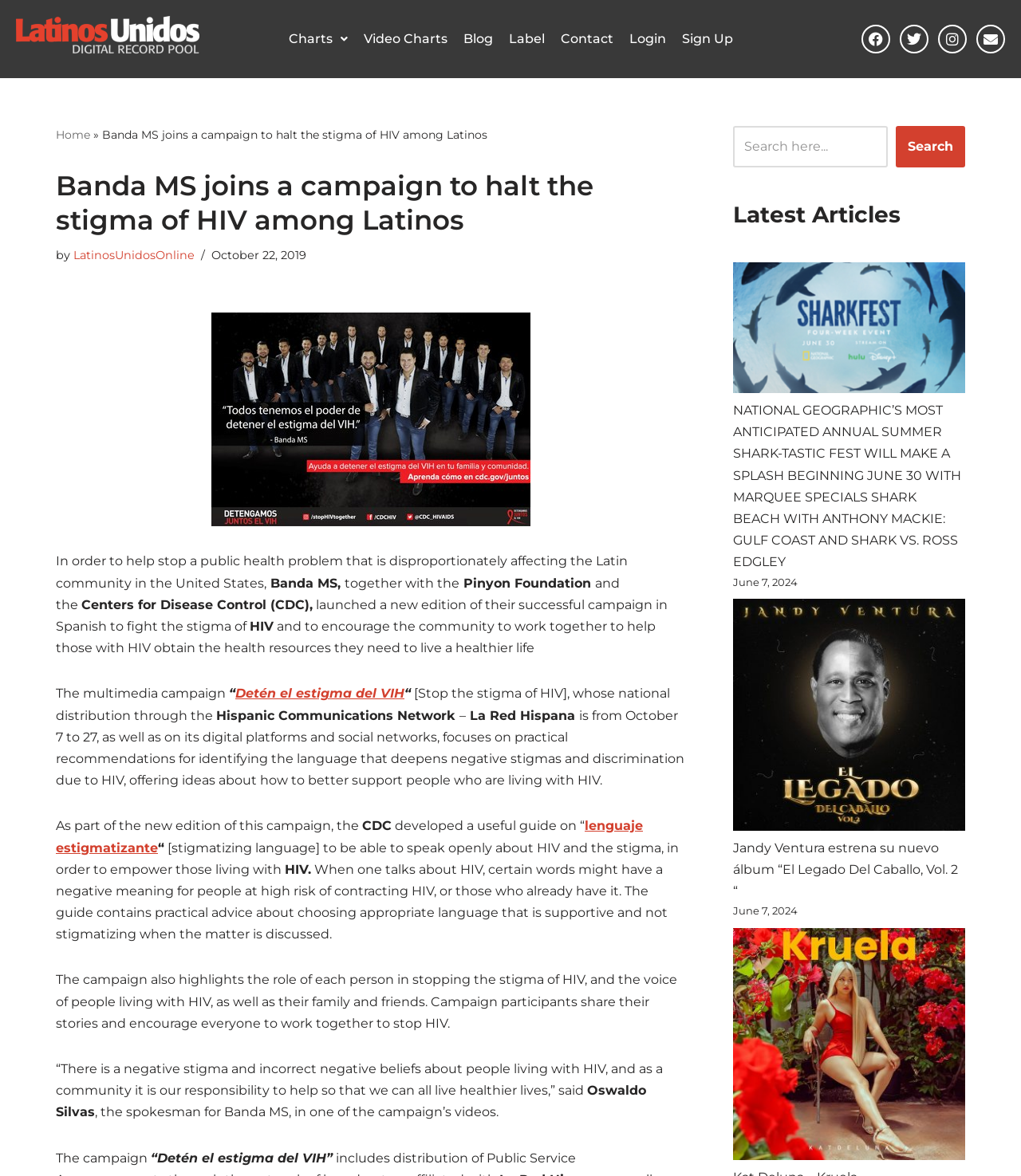Please find the bounding box coordinates of the section that needs to be clicked to achieve this instruction: "Read the 'Latest Articles'".

[0.718, 0.169, 0.945, 0.196]